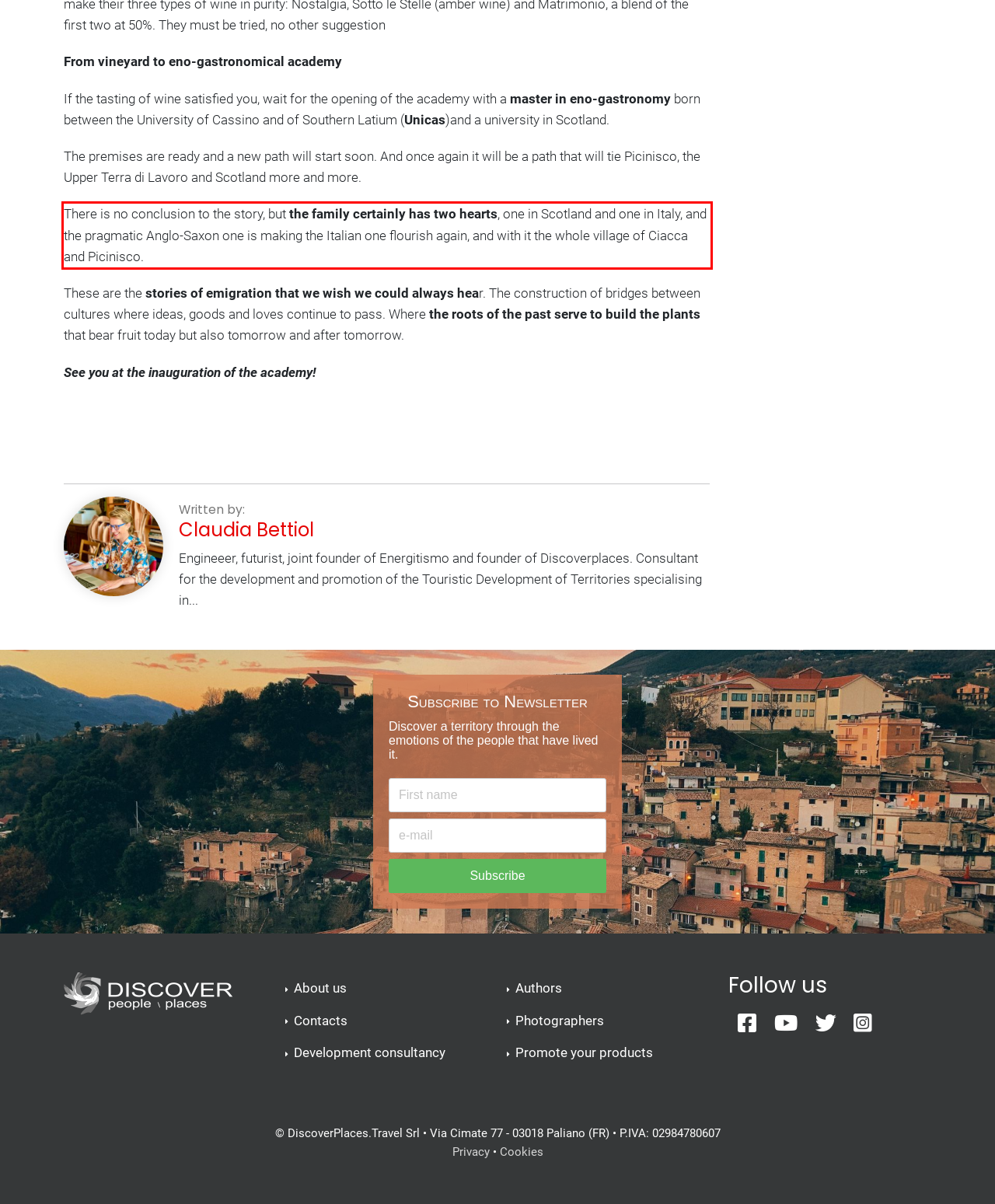There is a UI element on the webpage screenshot marked by a red bounding box. Extract and generate the text content from within this red box.

There is no conclusion to the story, but the family certainly has two hearts, one in Scotland and one in Italy, and the pragmatic Anglo-Saxon one is making the Italian one flourish again, and with it the whole village of Ciacca and Picinisco.